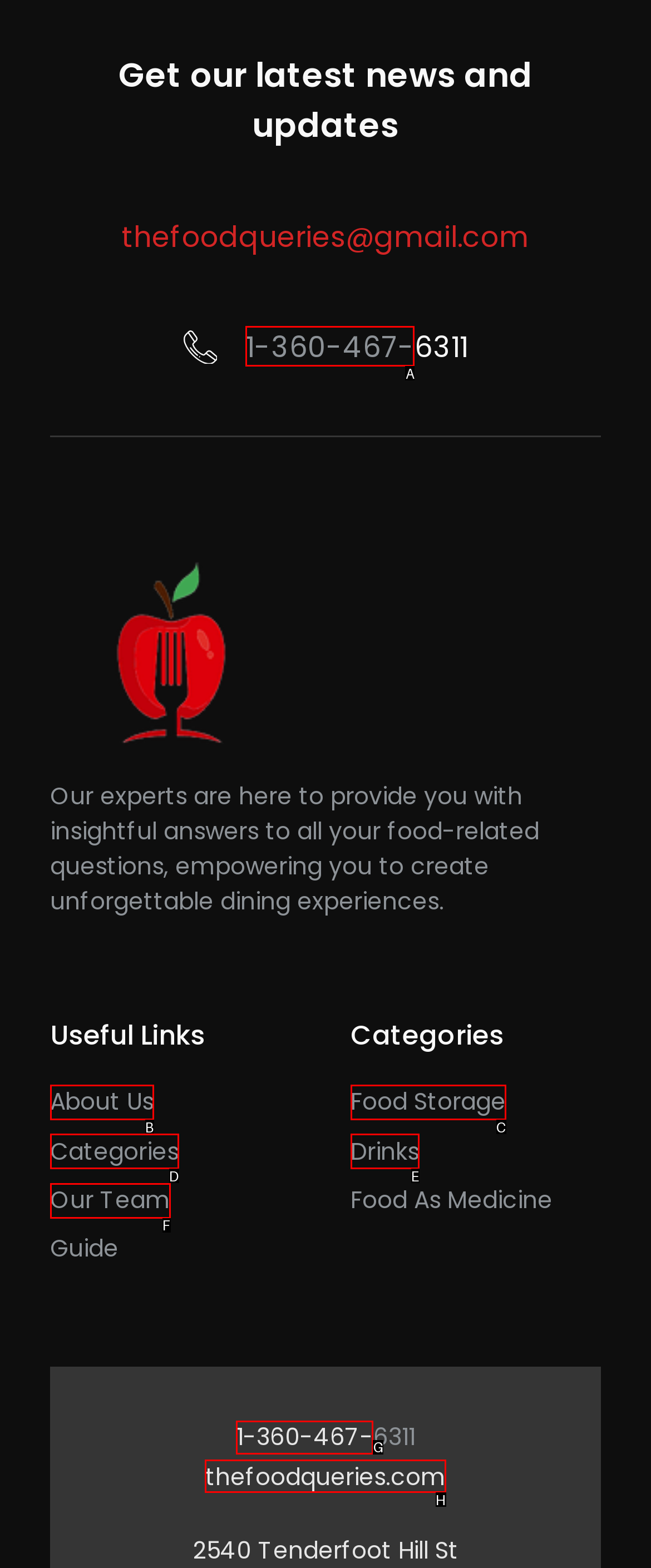Please indicate which HTML element to click in order to fulfill the following task: Visit our website Respond with the letter of the chosen option.

H